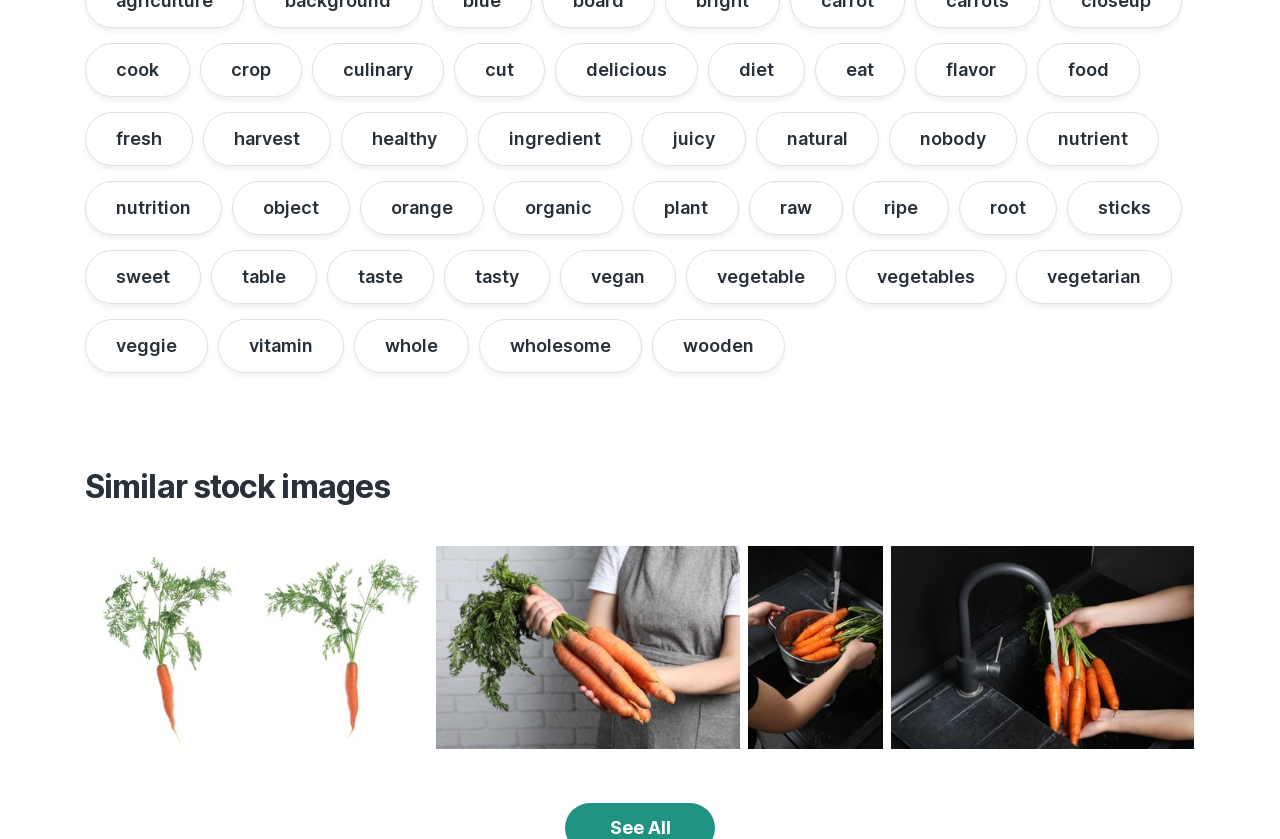How many links are there in the first row?
Refer to the screenshot and answer in one word or phrase.

9